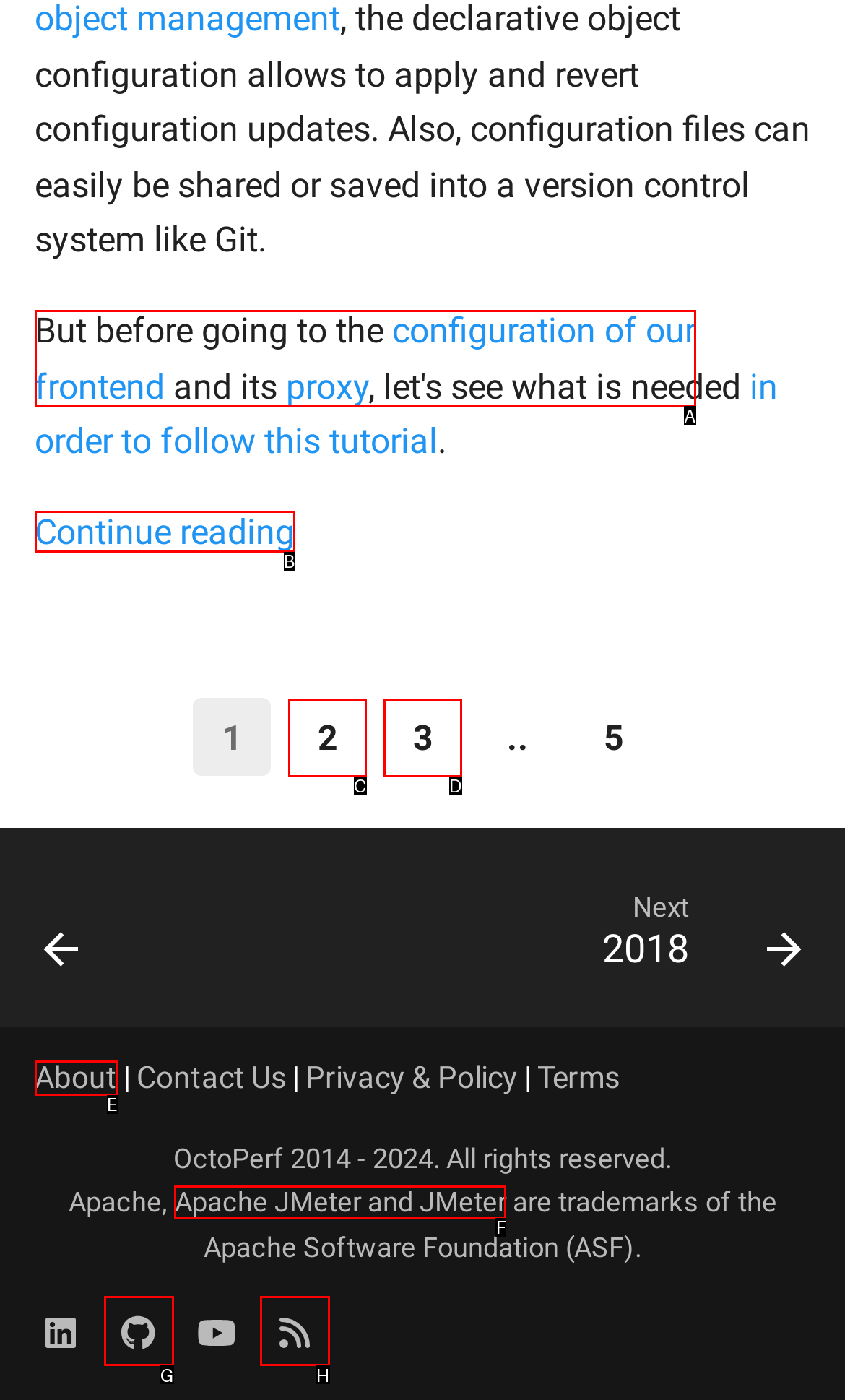Determine which UI element you should click to perform the task: Learn more about Apache JMeter
Provide the letter of the correct option from the given choices directly.

F